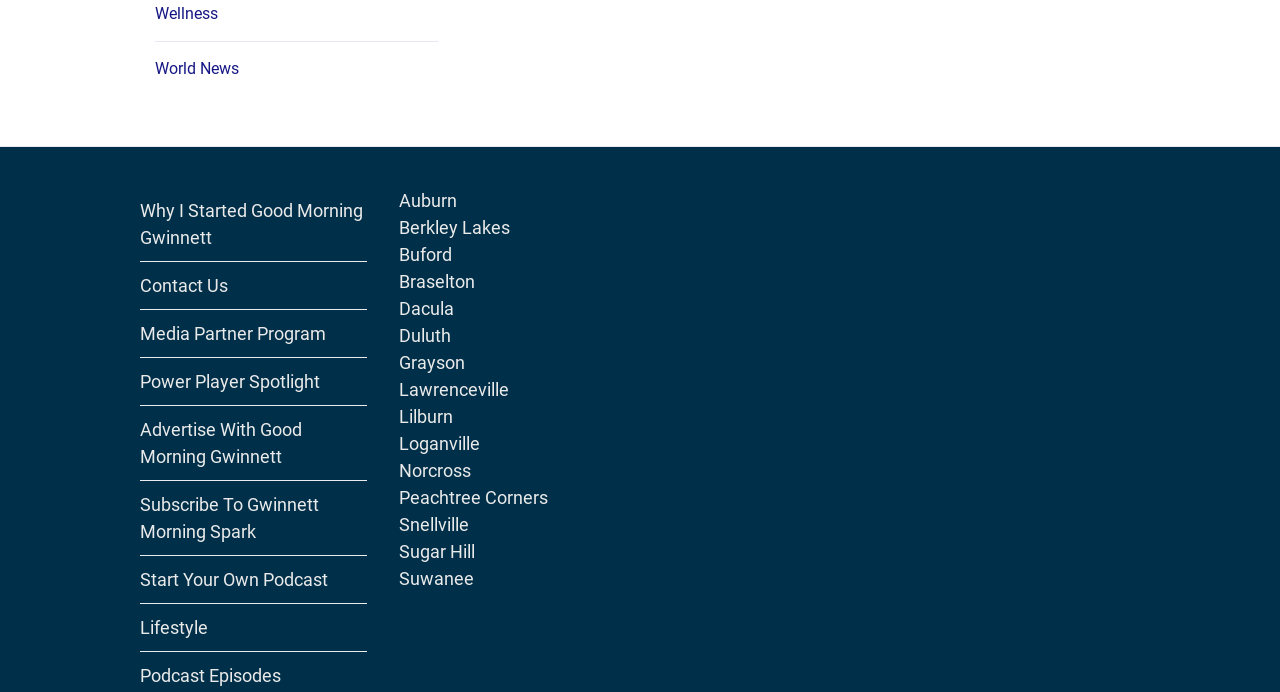Determine the bounding box coordinates for the area that needs to be clicked to fulfill this task: "Click on Wellness". The coordinates must be given as four float numbers between 0 and 1, i.e., [left, top, right, bottom].

[0.121, 0.003, 0.17, 0.038]